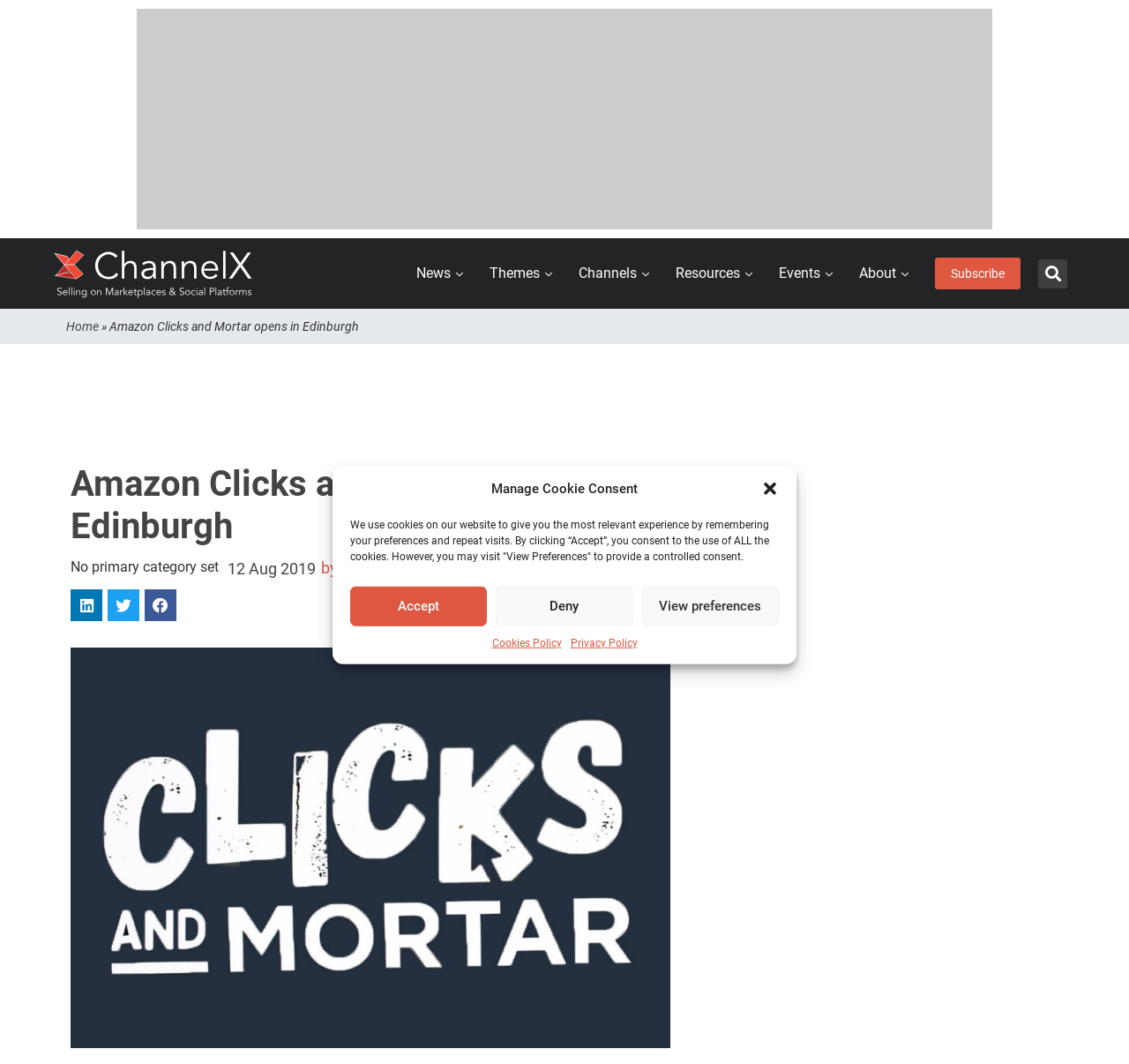How many main navigation links are there? Examine the screenshot and reply using just one word or a brief phrase.

6